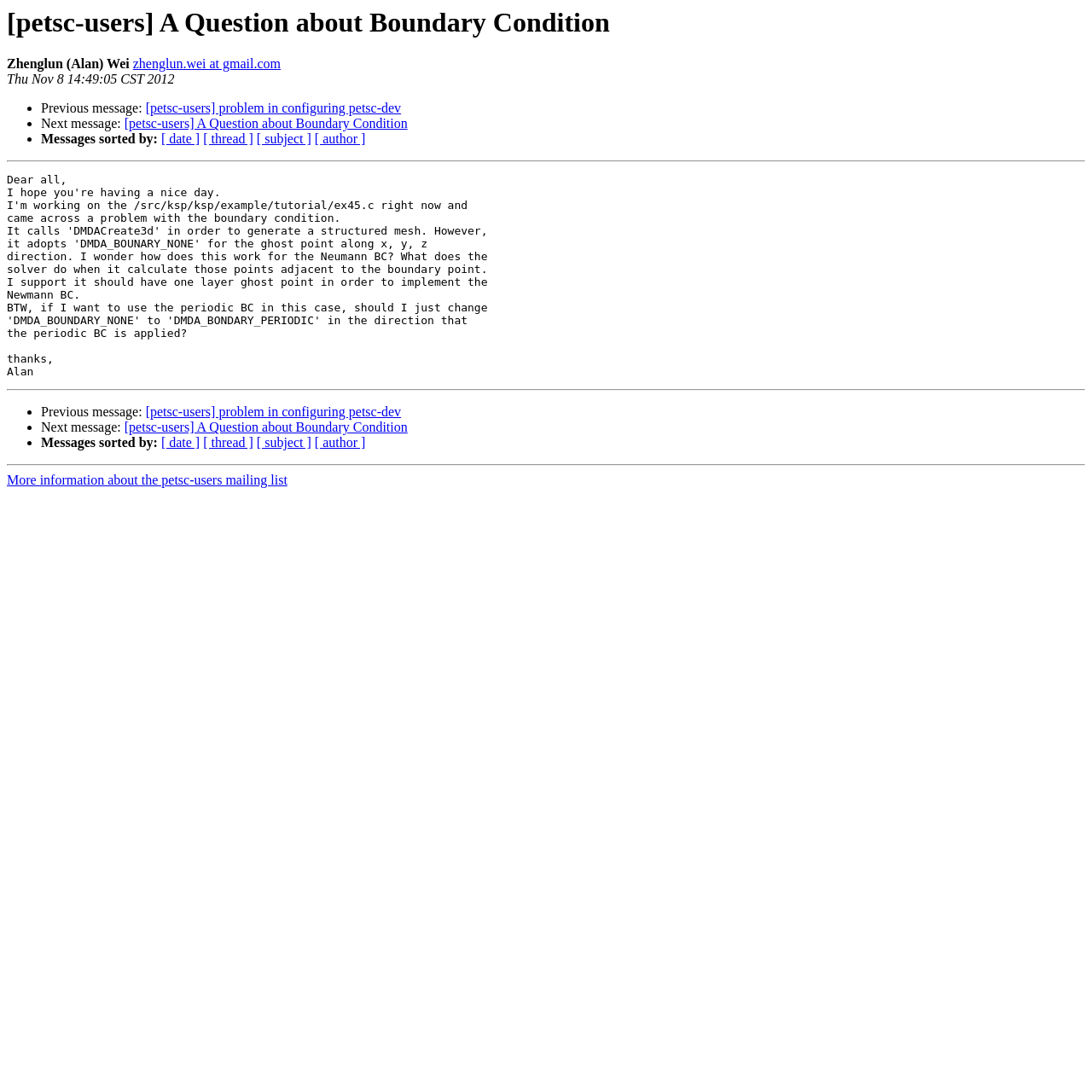What is the name of the mailing list? Observe the screenshot and provide a one-word or short phrase answer.

petsc-users